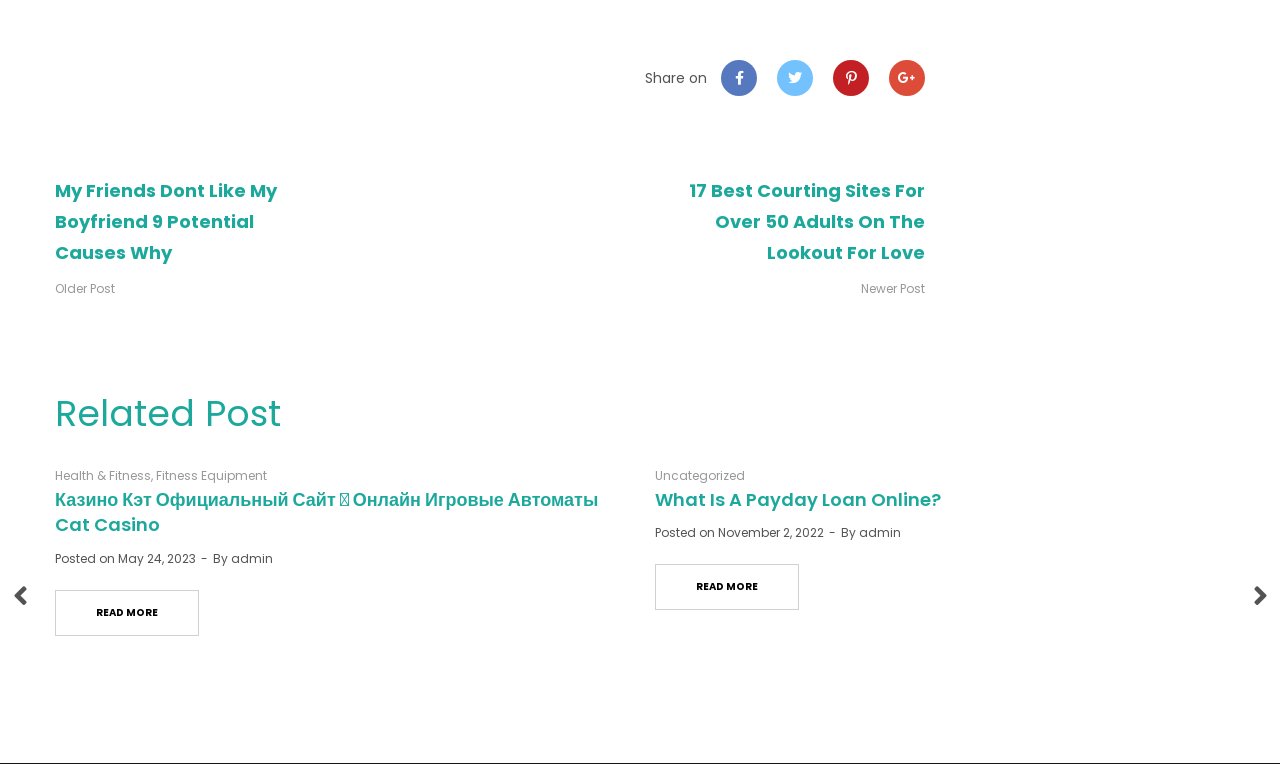Please indicate the bounding box coordinates for the clickable area to complete the following task: "View the 'What Is A Payday Loan Online?' post". The coordinates should be specified as four float numbers between 0 and 1, i.e., [left, top, right, bottom].

[0.512, 0.637, 0.735, 0.67]